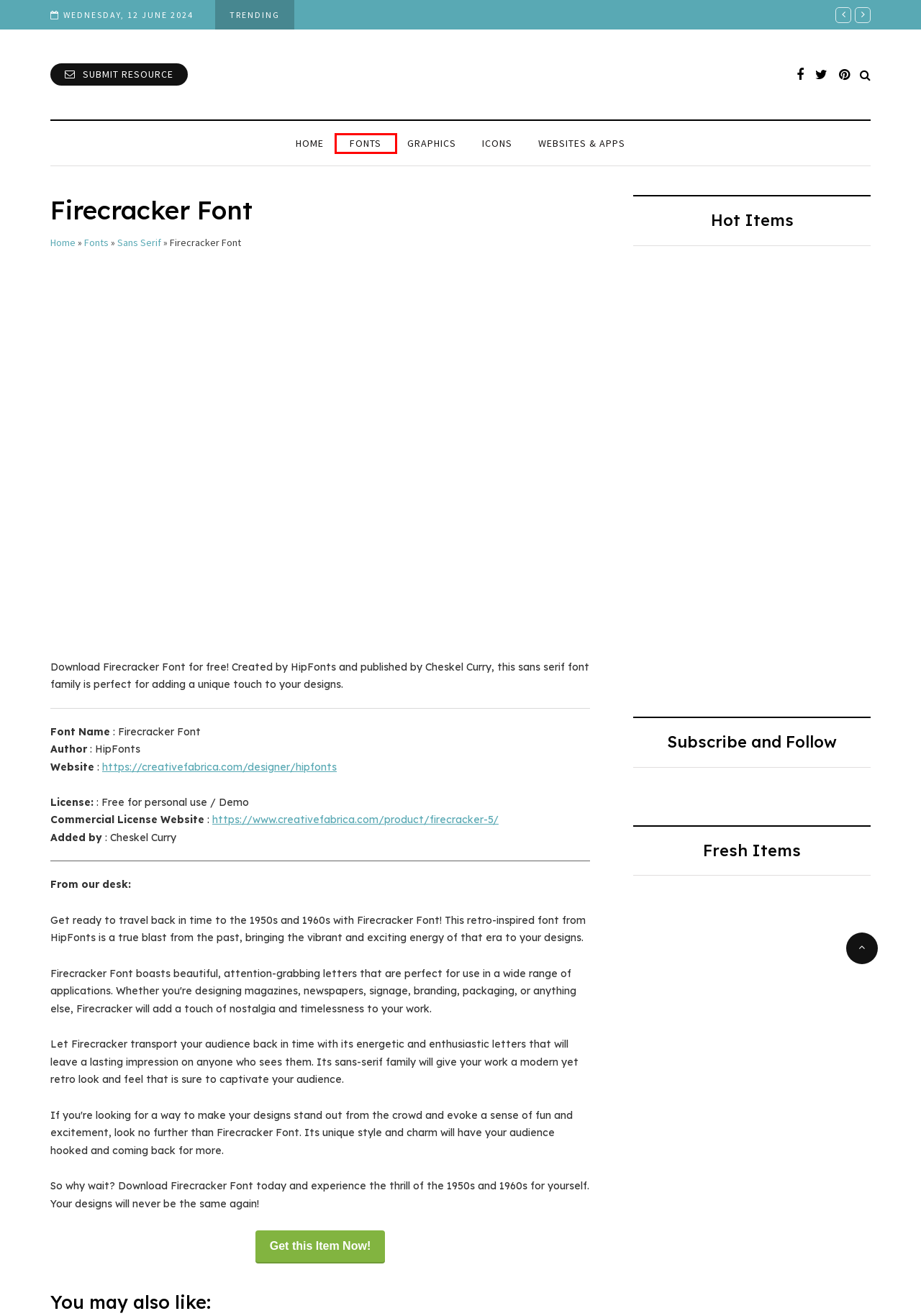Analyze the screenshot of a webpage featuring a red rectangle around an element. Pick the description that best fits the new webpage after interacting with the element inside the red bounding box. Here are the candidates:
A. Fonts - Basedroid.com
B. Harlow Serif Script Modern Font Duo Digital Font Download
C. Kayla Outline Font Digital Font Download
D. Butterfly Monogram Font Font Digital Font Download
E. Holiday Season Font Digital Font Download
F. Submit Resource - Basedroid.com
G. Icons - Basedroid.com
H. Sans Serif - Basedroid.com

A